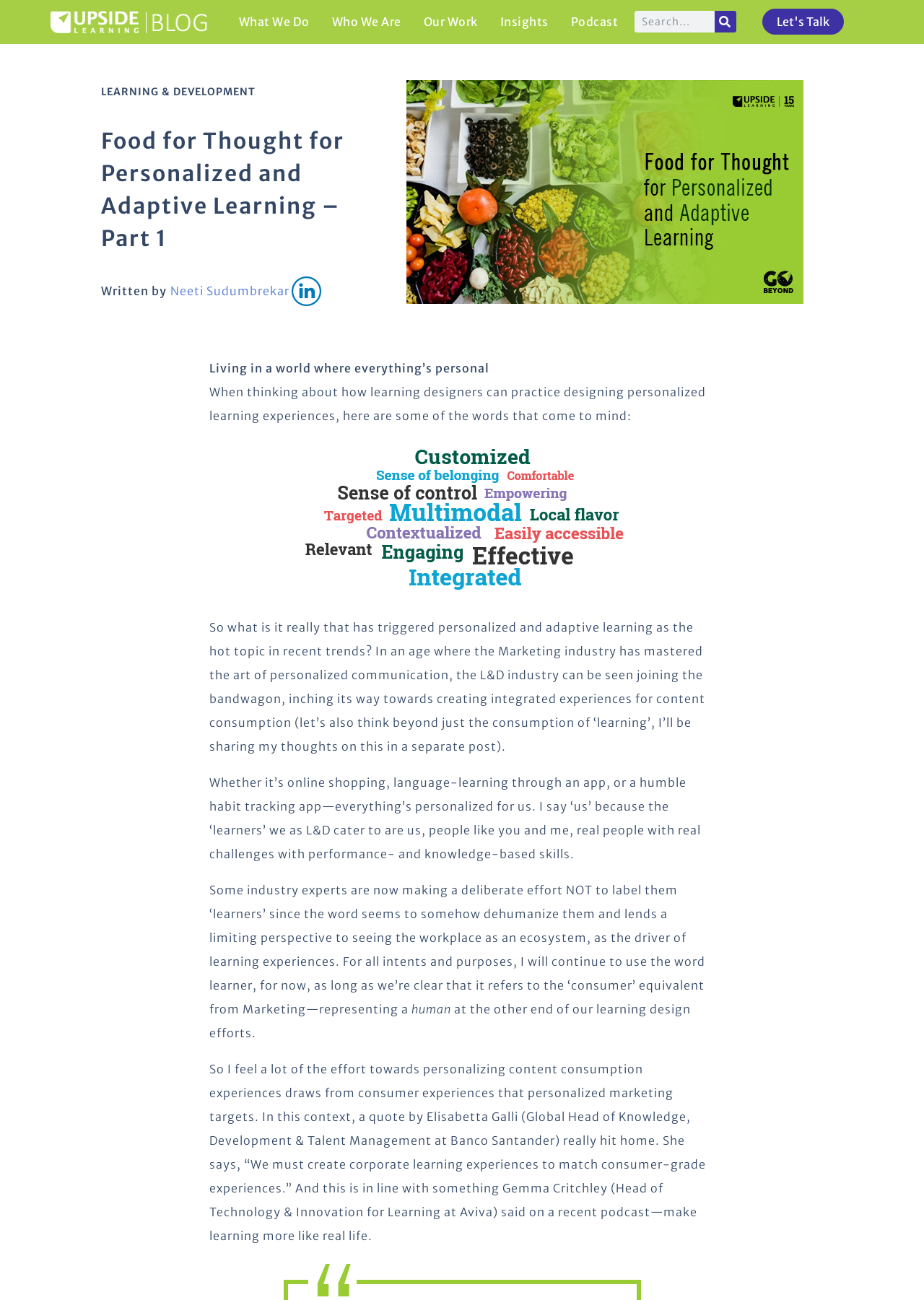Generate a comprehensive description of the webpage content.

The webpage is a blog post titled "Food for Thought for Personalized and Adaptive Learning – Part 1" on the Upside Learning Blog. At the top left corner, there is a logo of Upside Learning, a custom e-learning solutions provider, and next to it is the Upside Blog logo. 

Below the logos, there is a navigation menu with links to "What We Do", "Who We Are", "Our Work", "Insights", "Podcast", and a search bar at the far right. 

On the left side of the page, there is a section with a heading "LEARNING & DEVELOPMENT" and a link "Let's Talk" at the bottom. 

The main content of the blog post starts with a heading "Food for Thought for Personalized and Adaptive Learning – Part 1" followed by the author's name "Neeti Sudumbrekar" and a small image. 

The blog post consists of five paragraphs of text, which discuss the concept of personalized learning experiences, how the L&D industry is following the marketing industry's lead in creating integrated experiences, and the importance of creating corporate learning experiences that match consumer-grade experiences.